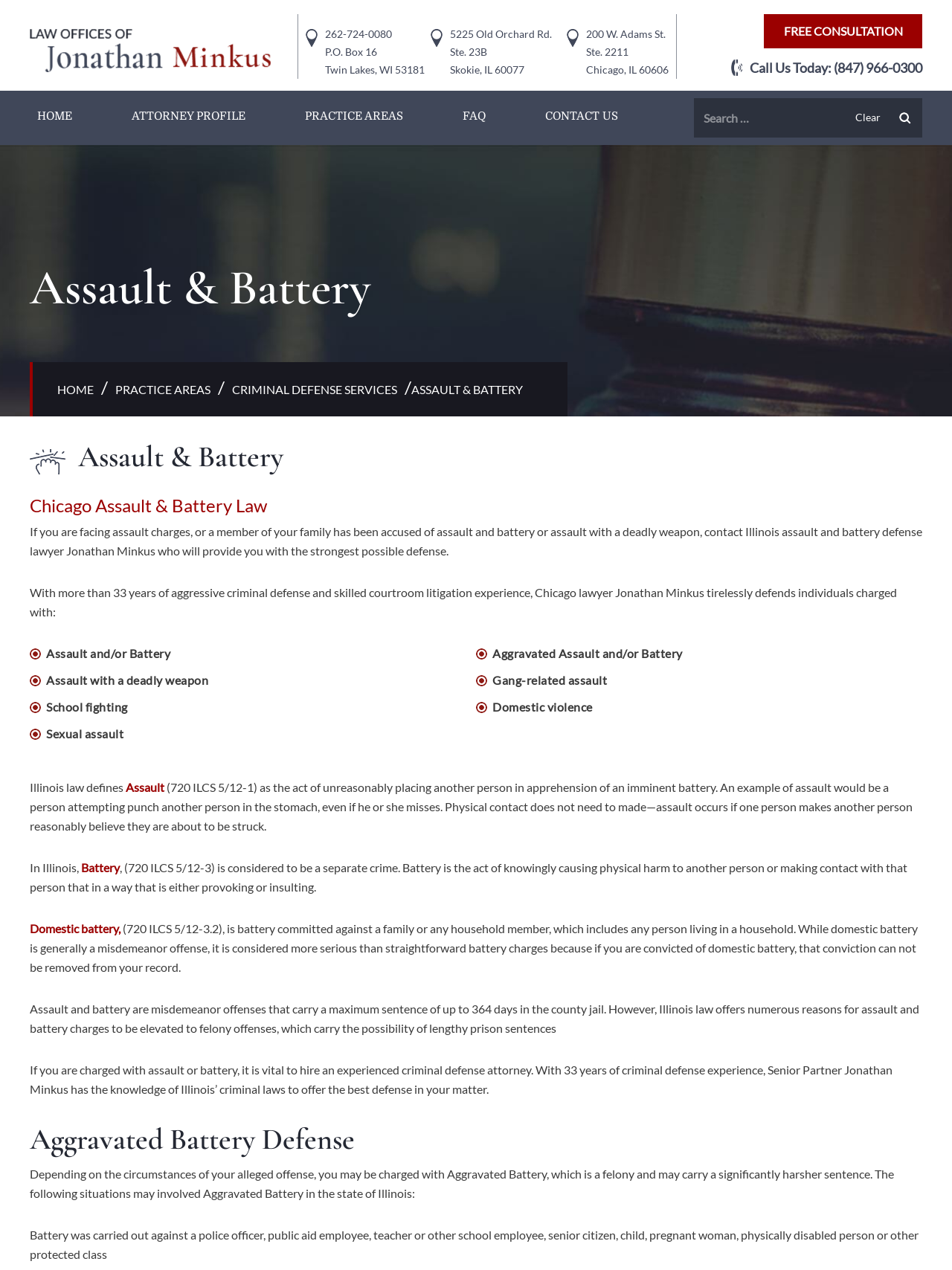Find the bounding box coordinates of the element I should click to carry out the following instruction: "Call the phone number (847) 966-0300".

[0.876, 0.047, 0.969, 0.06]